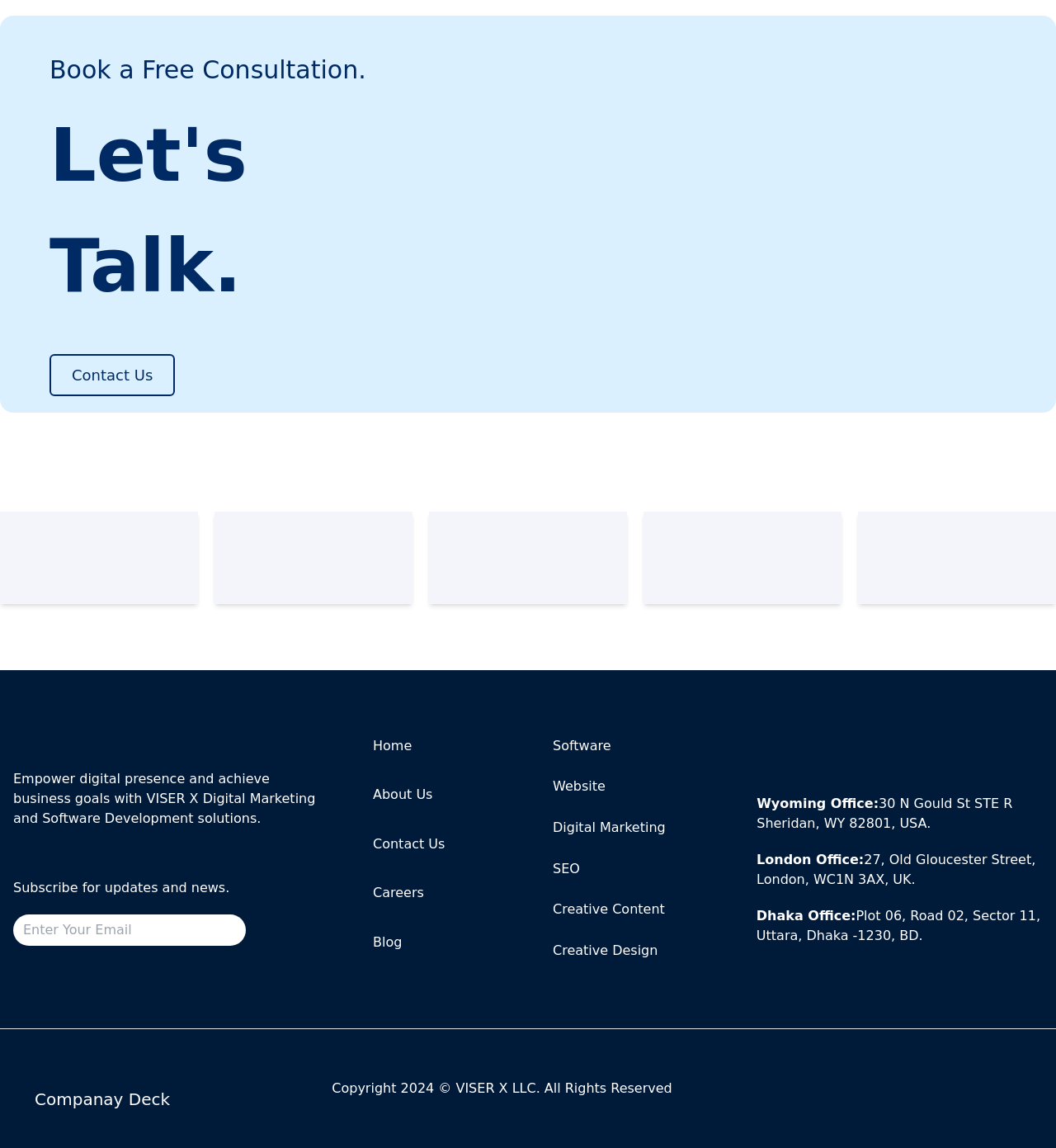Identify the bounding box coordinates for the region to click in order to carry out this instruction: "Contact us". Provide the coordinates using four float numbers between 0 and 1, formatted as [left, top, right, bottom].

[0.047, 0.321, 0.166, 0.334]